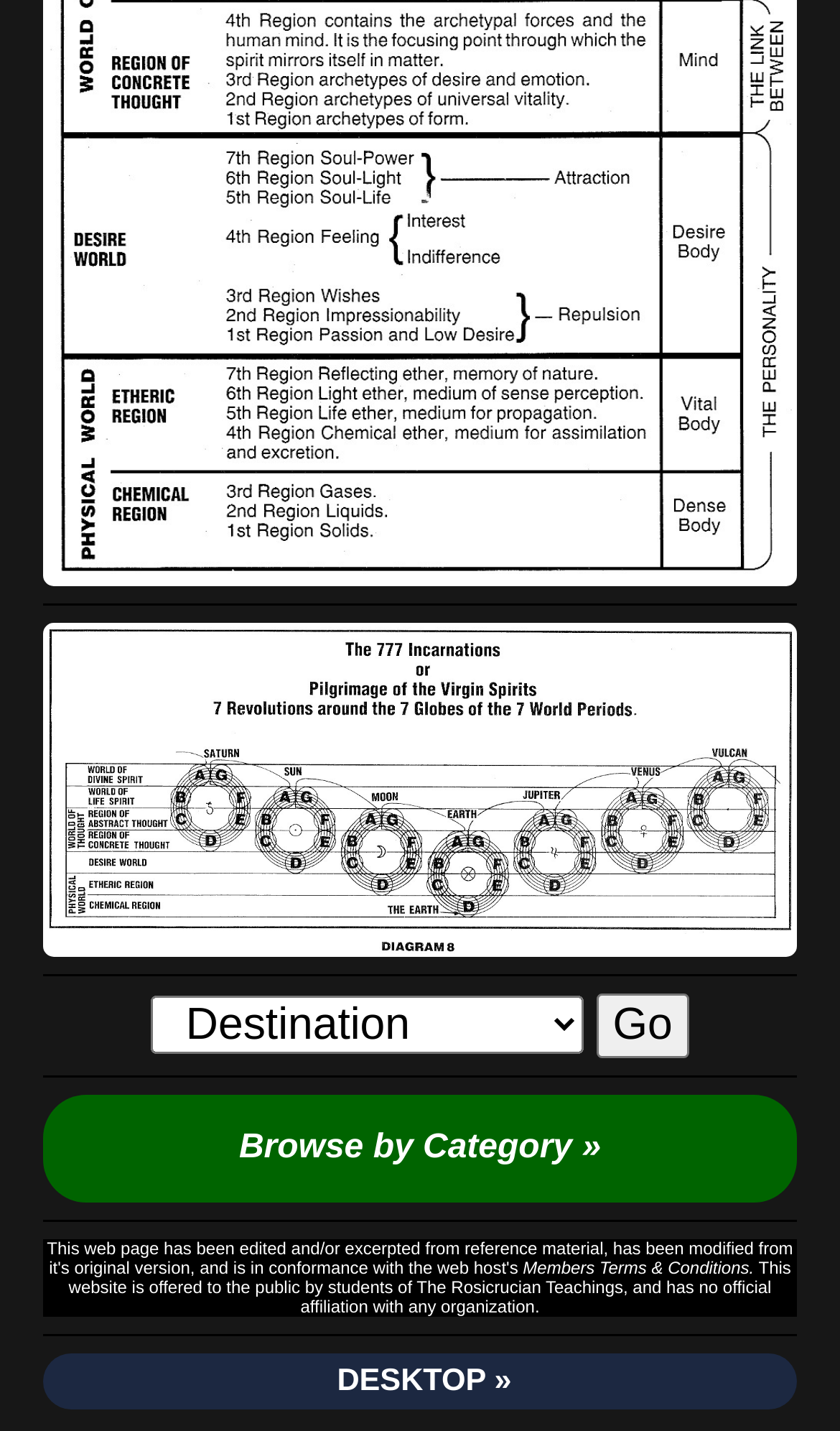Answer with a single word or phrase: 
What is the text of the second StaticText element?

This website is offered to the public by students of The Rosicrucian Teachings, and has no official affiliation with any organization.